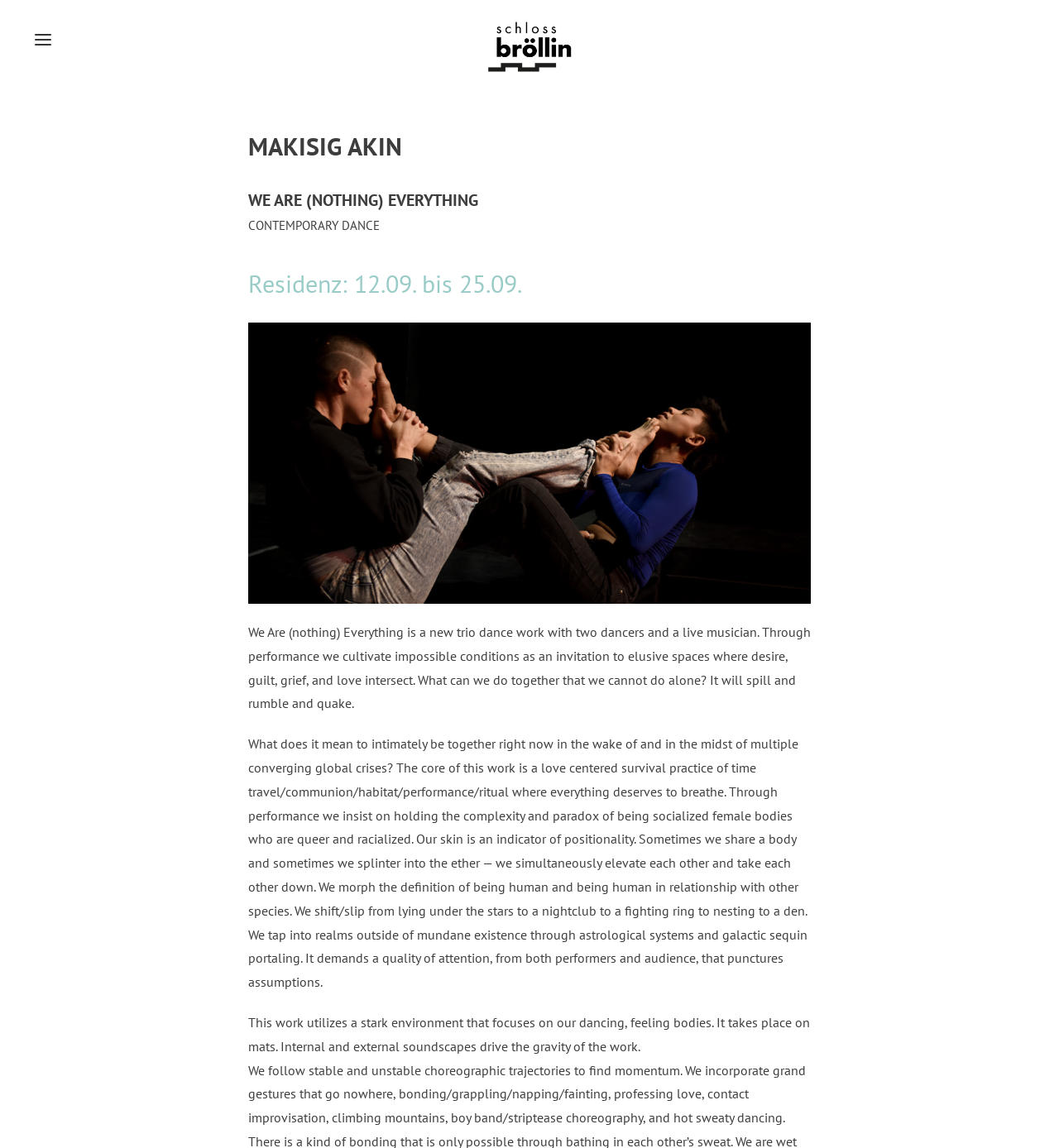Answer the question in one word or a short phrase:
How many dancers are involved in the performance?

Two